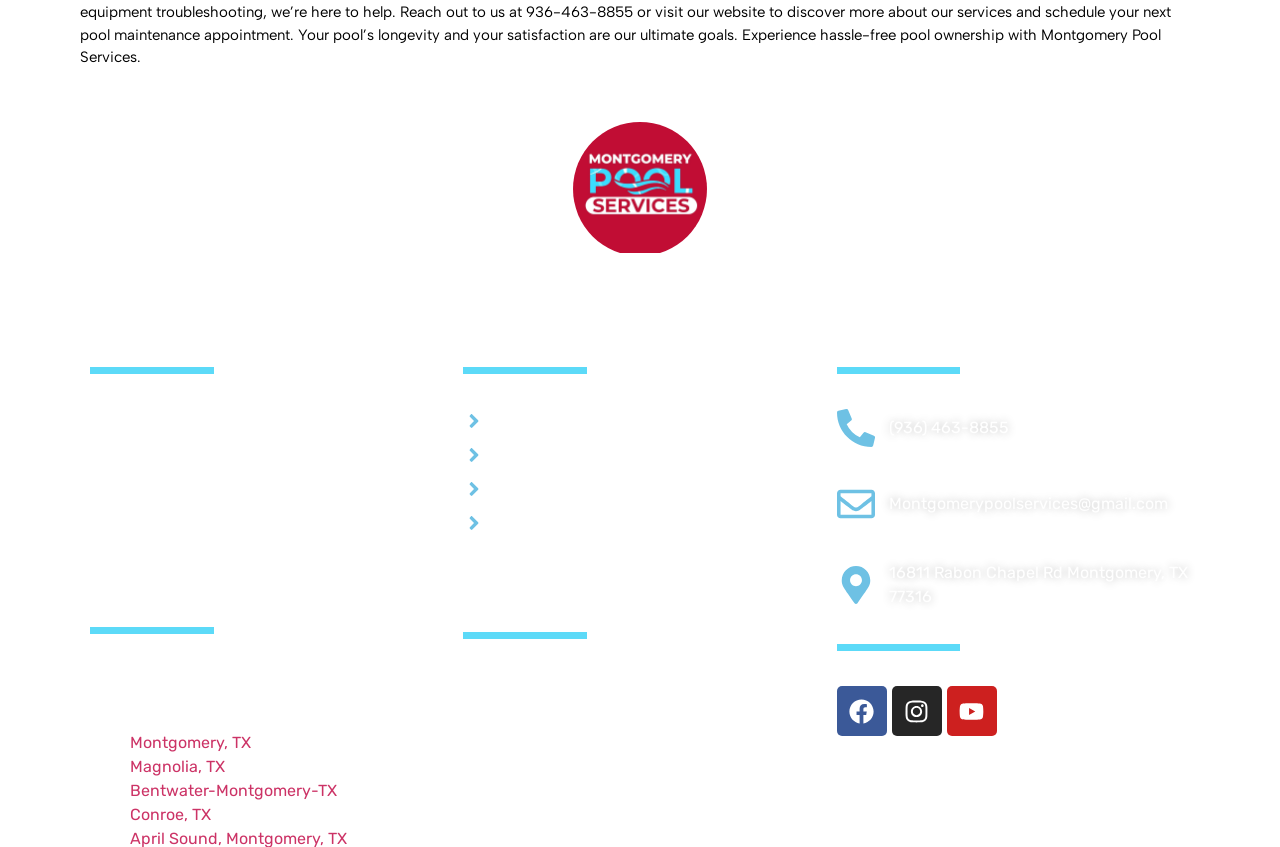What areas are serviced by the company?
Utilize the information in the image to give a detailed answer to the question.

The areas serviced by the company are listed under the 'Areas Serviced' heading, which includes links to Montgomery, Magnolia, Bentwater, and Conroe.